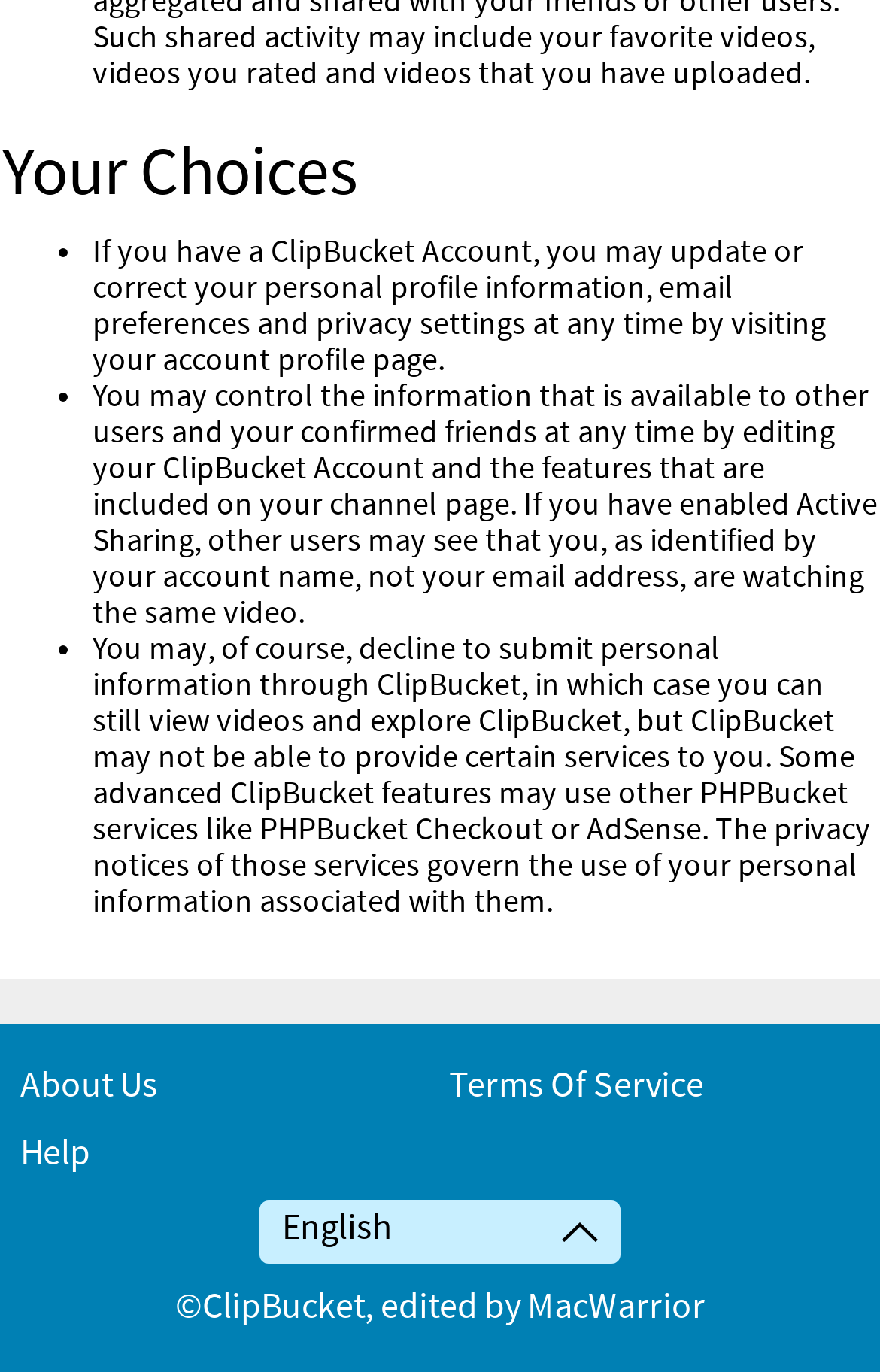How can users control information available to others?
Please provide an in-depth and detailed response to the question.

According to the webpage, users can control the information that is available to other users and confirmed friends by editing their ClipBucket Account and the features that are included on their channel page.